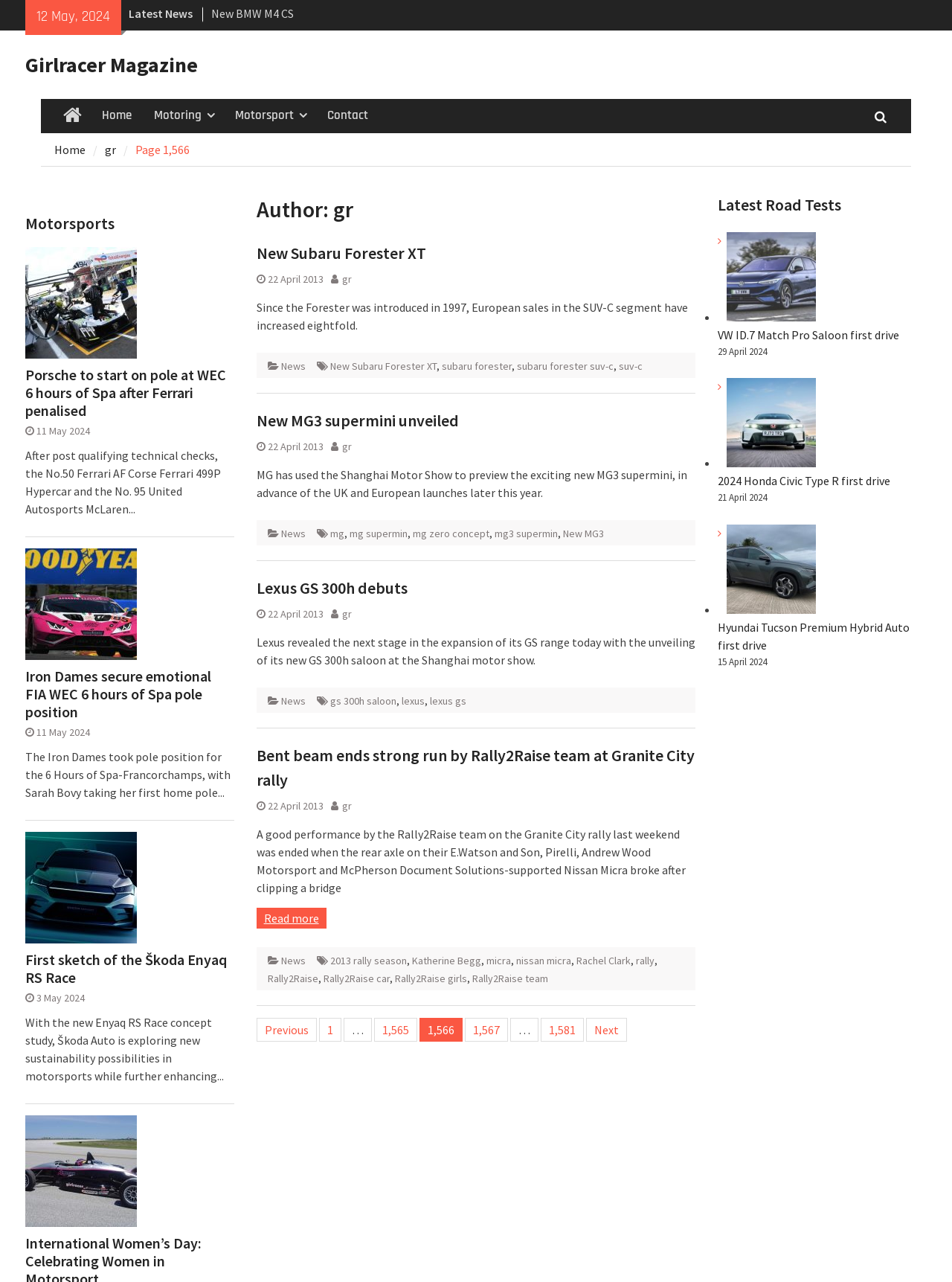Determine the bounding box coordinates for the UI element matching this description: "Contact".

None